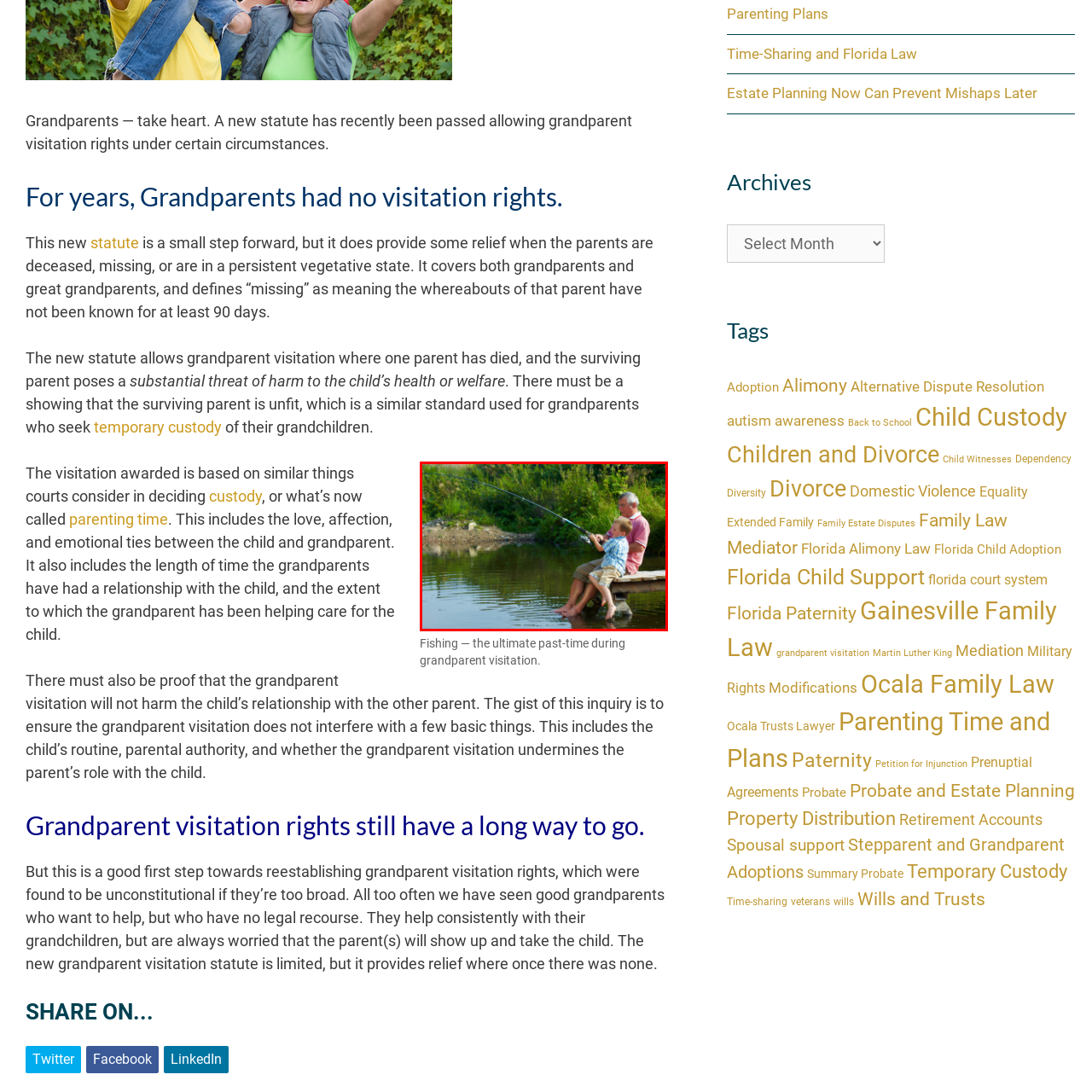Refer to the image enclosed in the red bounding box, then answer the following question in a single word or phrase: What is the grandfather's facial expression?

Gentle smile